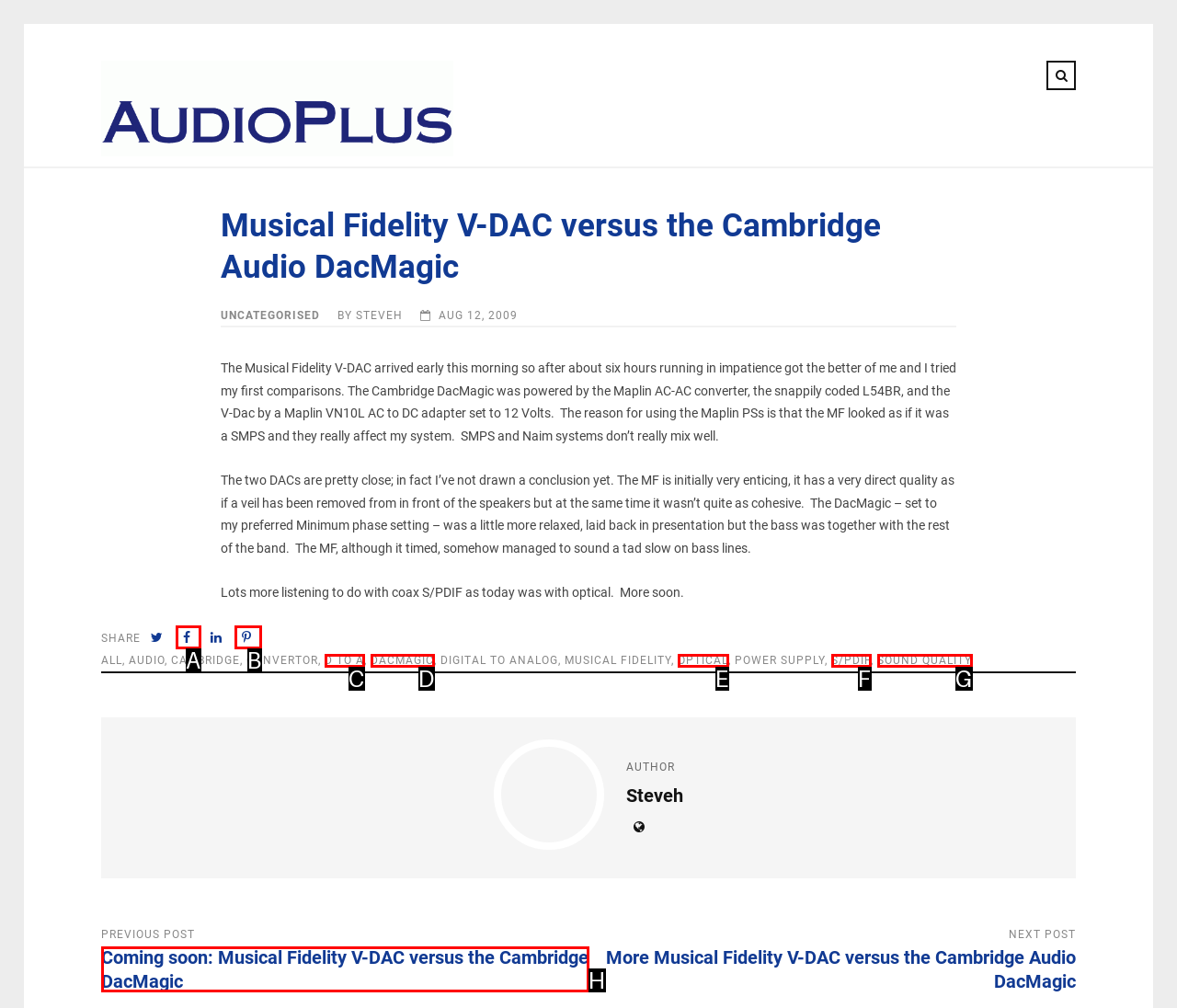Identify the correct UI element to click for the following task: View the previous post Choose the option's letter based on the given choices.

H